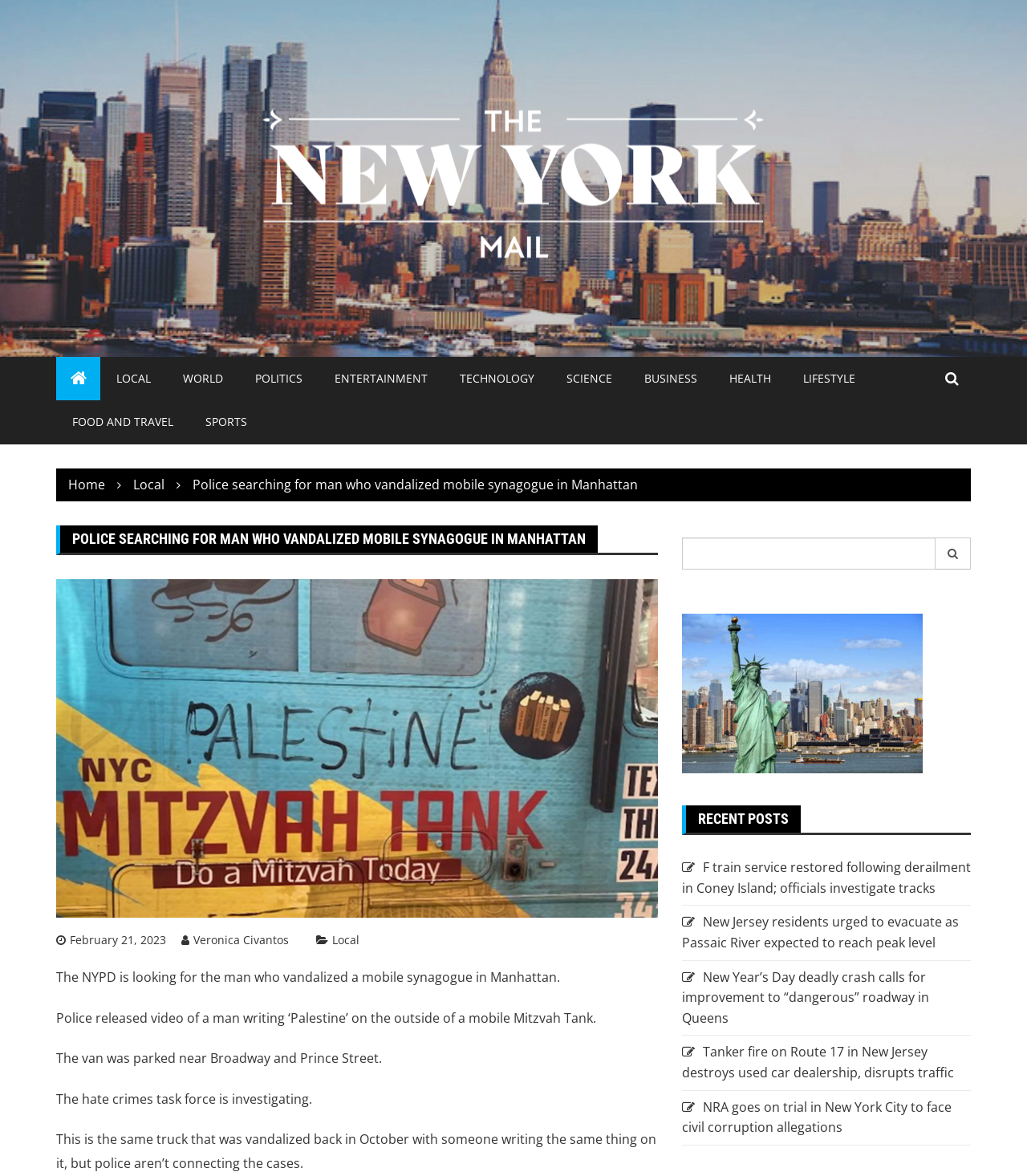Find the bounding box coordinates of the clickable area that will achieve the following instruction: "View the 'RECENT POSTS'".

[0.668, 0.685, 0.78, 0.708]